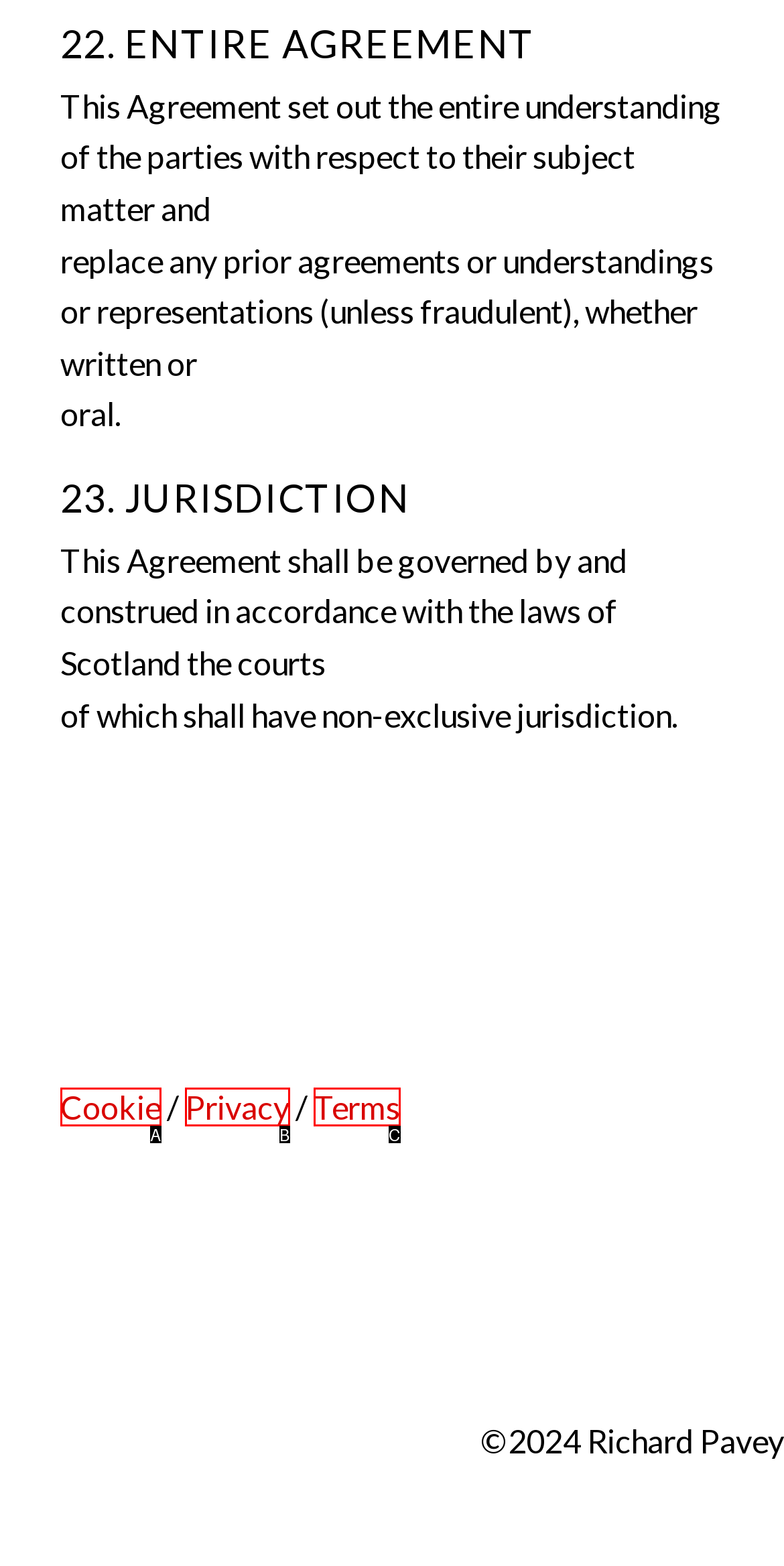Look at the description: Privacy
Determine the letter of the matching UI element from the given choices.

B